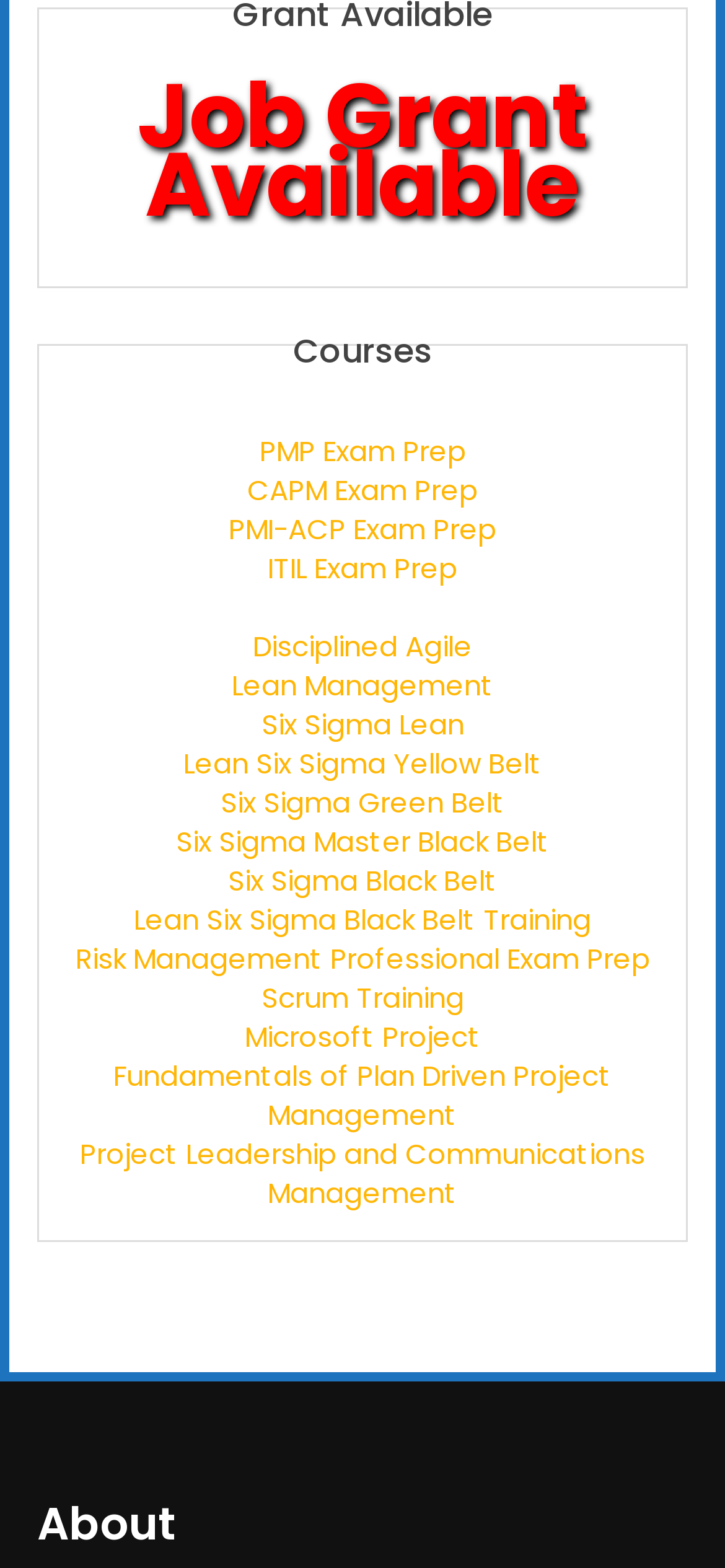What is the topic of the 'Six Sigma Lean' link?
Please answer the question with as much detail as possible using the screenshot.

The 'Six Sigma Lean' link is located among other links related to project management and Six Sigma certifications, suggesting that it is a topic related to Six Sigma and Lean management.